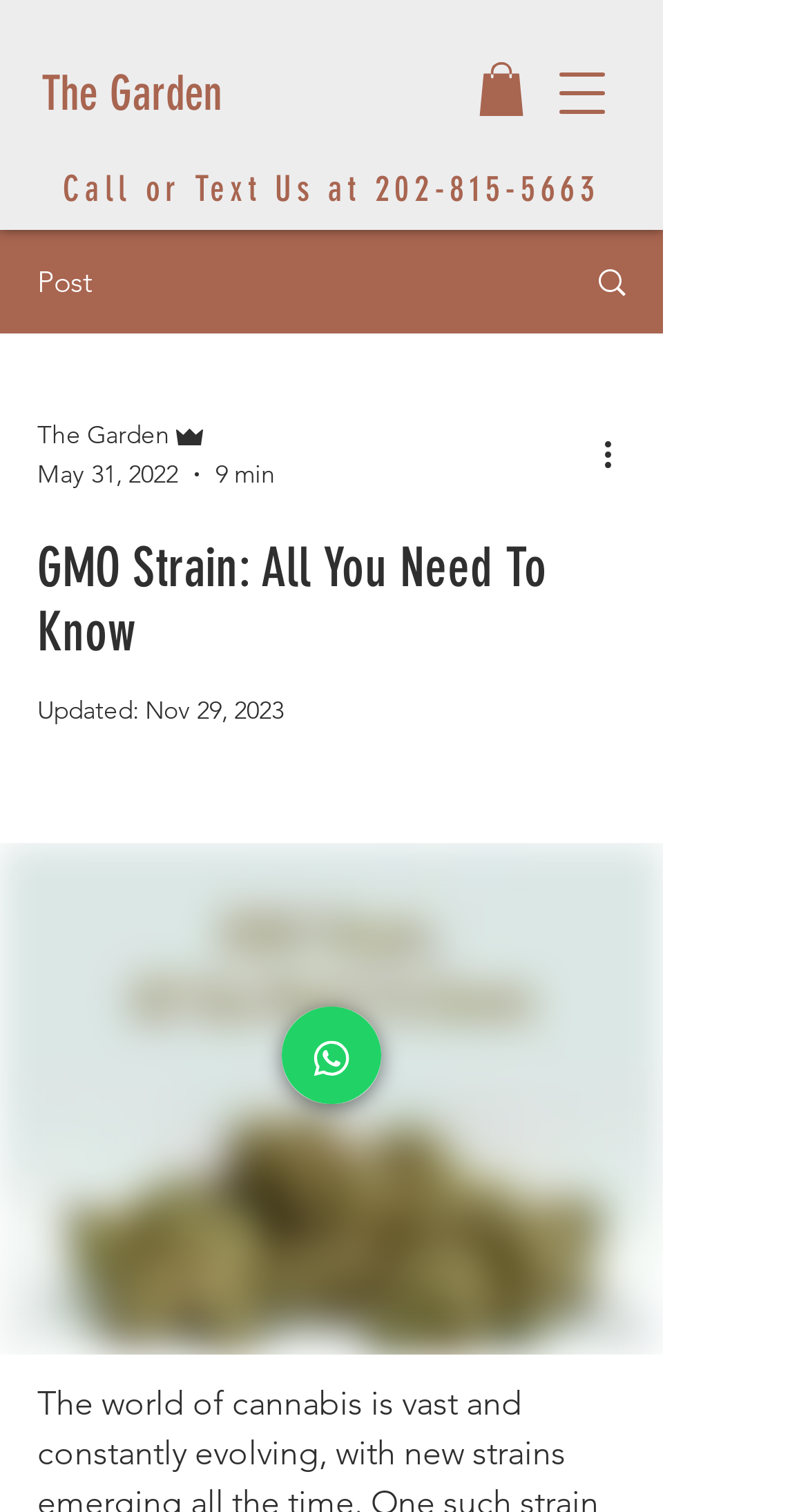What is the phone number to call or text?
Based on the visual, give a brief answer using one word or a short phrase.

202-815-5663